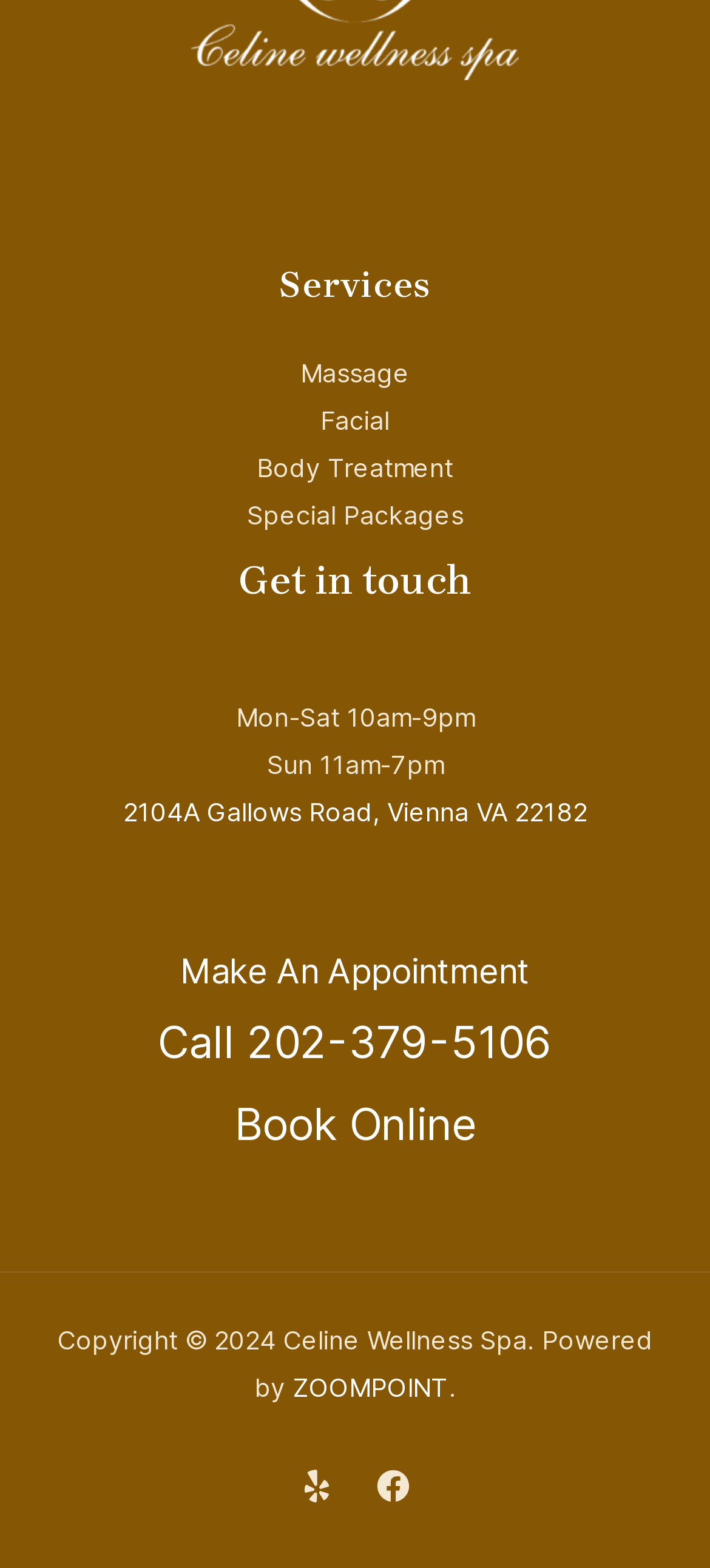Locate the bounding box of the user interface element based on this description: "Call 202-379-5106".

[0.222, 0.648, 0.778, 0.682]